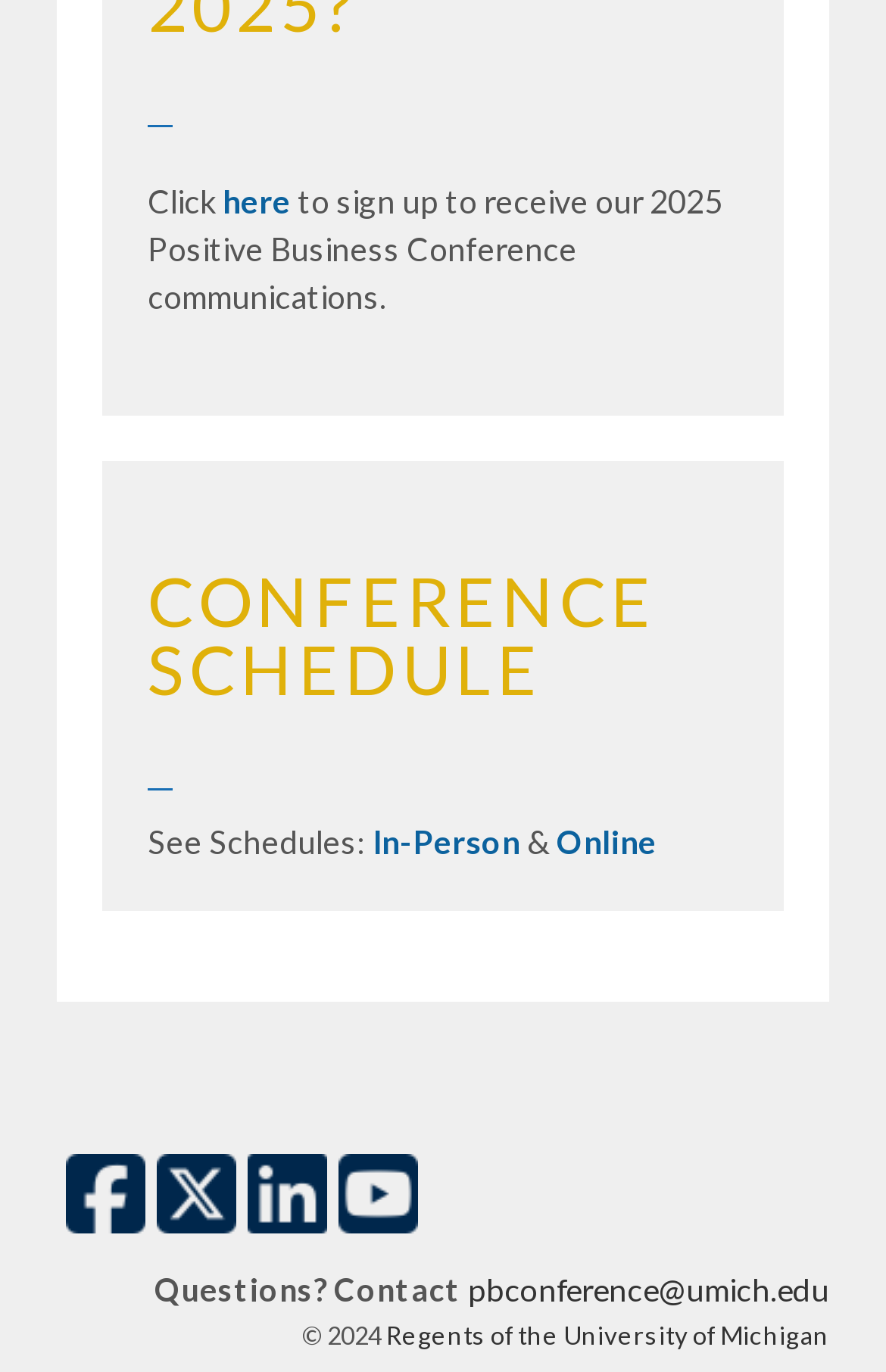Locate the bounding box coordinates of the clickable region necessary to complete the following instruction: "Contact for questions". Provide the coordinates in the format of four float numbers between 0 and 1, i.e., [left, top, right, bottom].

[0.528, 0.926, 0.936, 0.954]